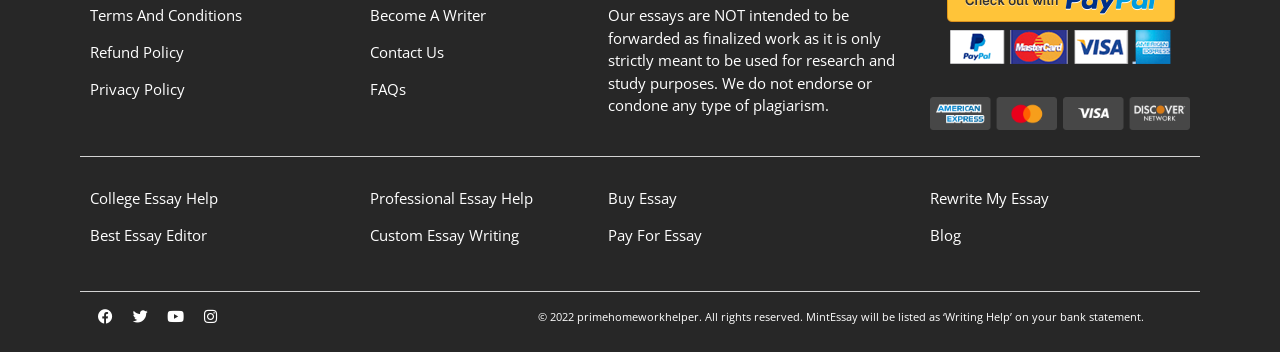Respond to the question below with a single word or phrase:
What is the name of the company?

primehomeworkhelper